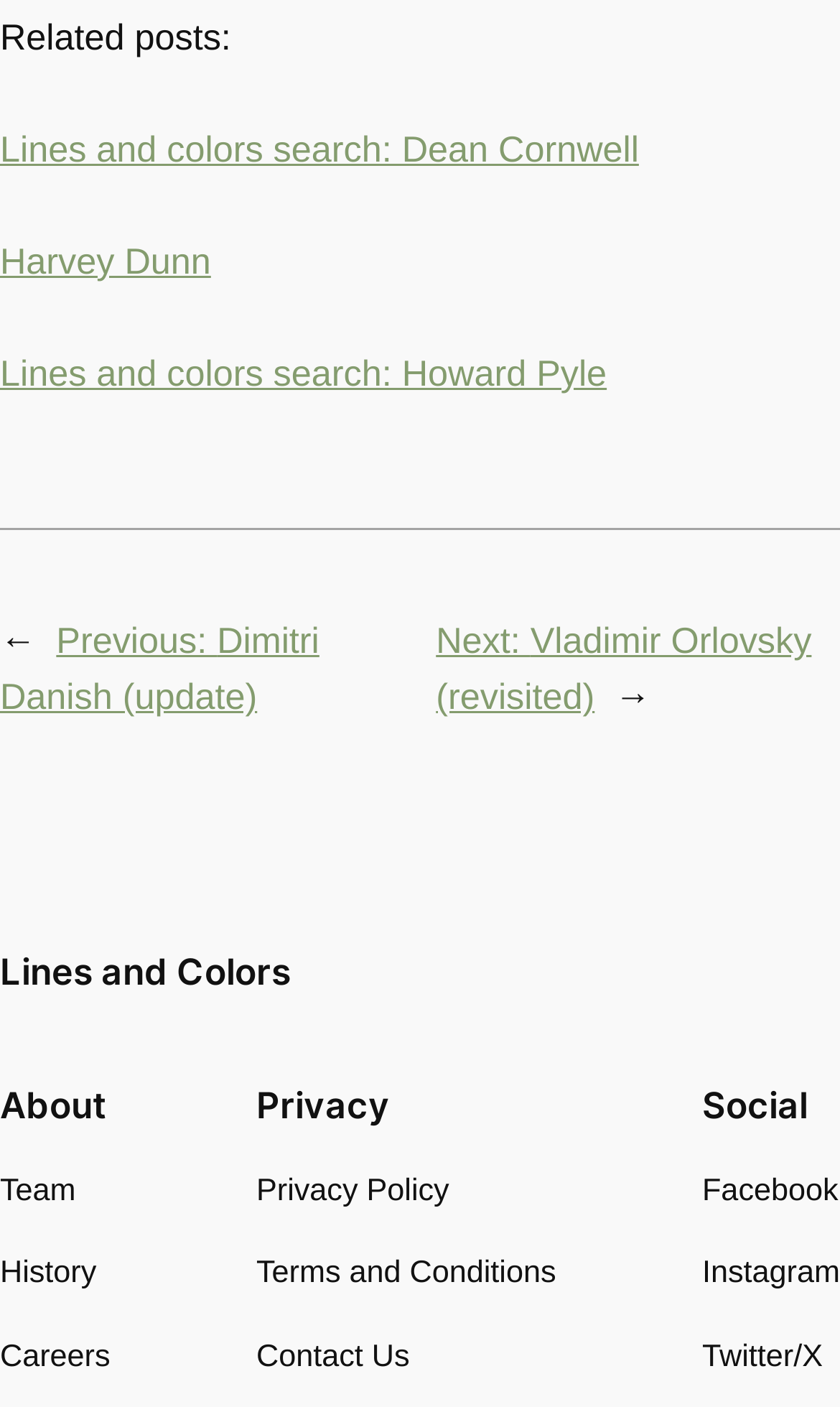Find and specify the bounding box coordinates that correspond to the clickable region for the instruction: "Follow on Facebook".

[0.836, 0.83, 0.998, 0.864]